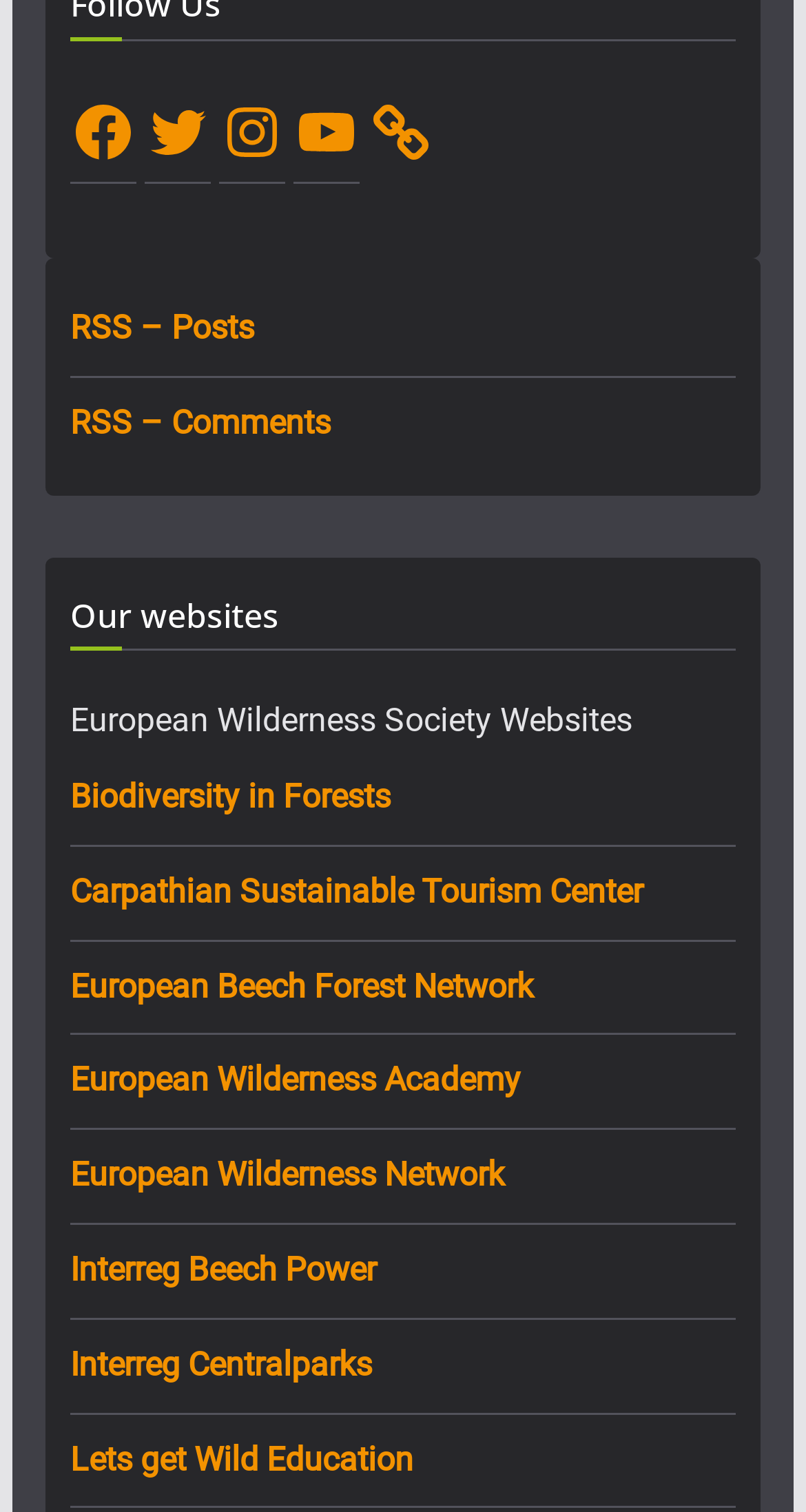Locate the bounding box coordinates of the element to click to perform the following action: 'Check out Interreg Beech Power'. The coordinates should be given as four float values between 0 and 1, in the form of [left, top, right, bottom].

[0.087, 0.827, 0.466, 0.853]